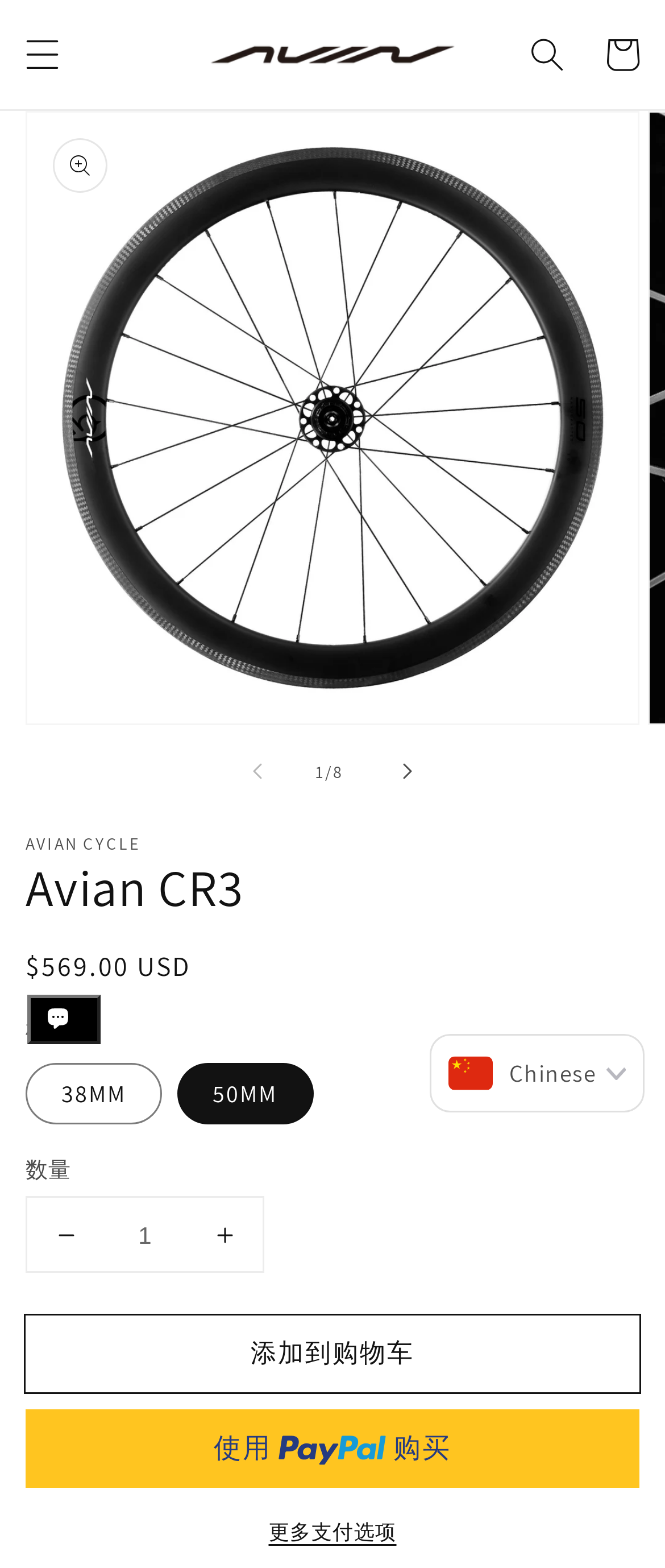Determine the bounding box coordinates of the clickable region to carry out the instruction: "Click the menu button".

[0.008, 0.011, 0.121, 0.059]